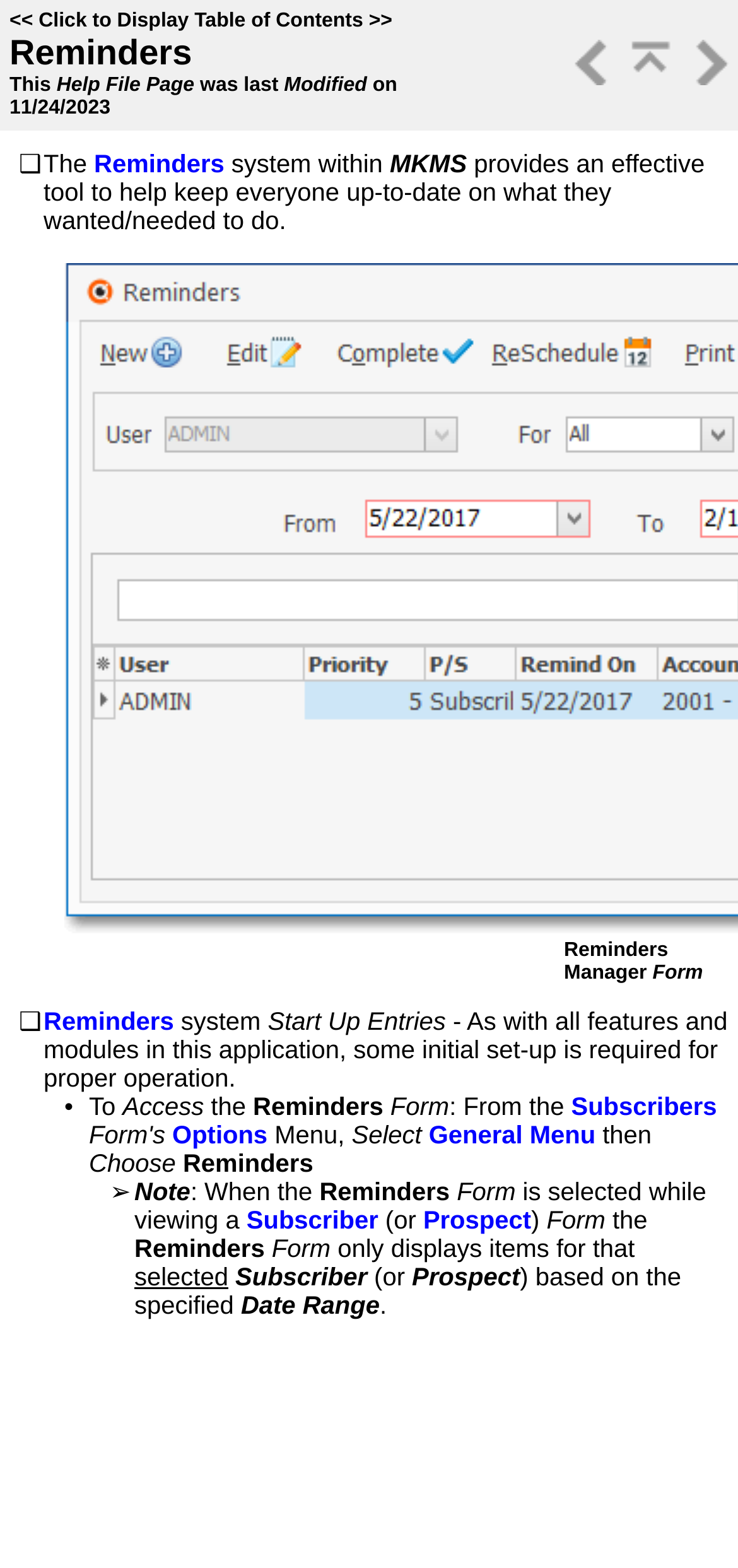Give a succinct answer to this question in a single word or phrase: 
What is the function of the Table of Contents link?

To display Table of Contents